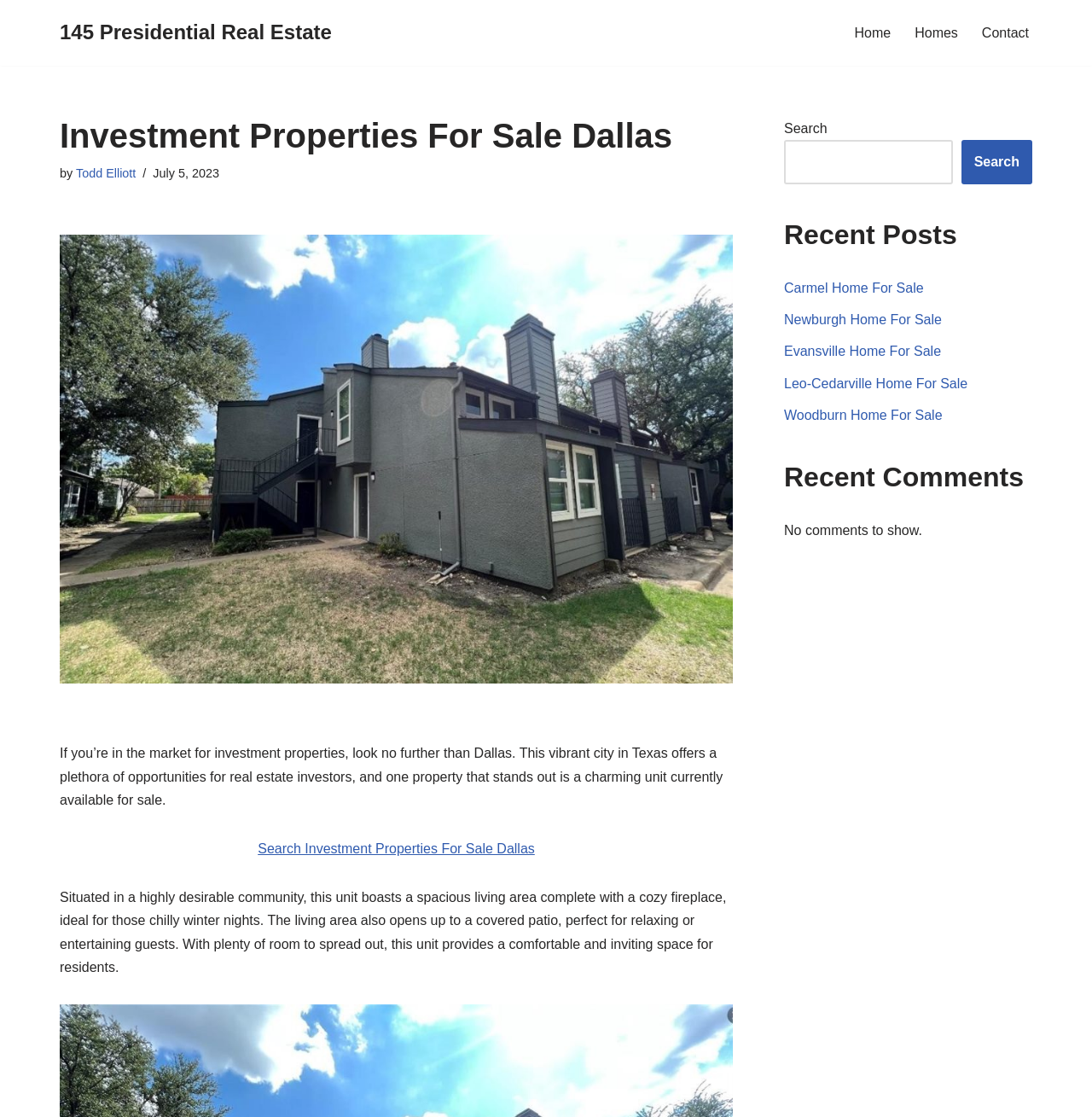Locate the bounding box coordinates of the clickable element to fulfill the following instruction: "Donate". Provide the coordinates as four float numbers between 0 and 1 in the format [left, top, right, bottom].

None